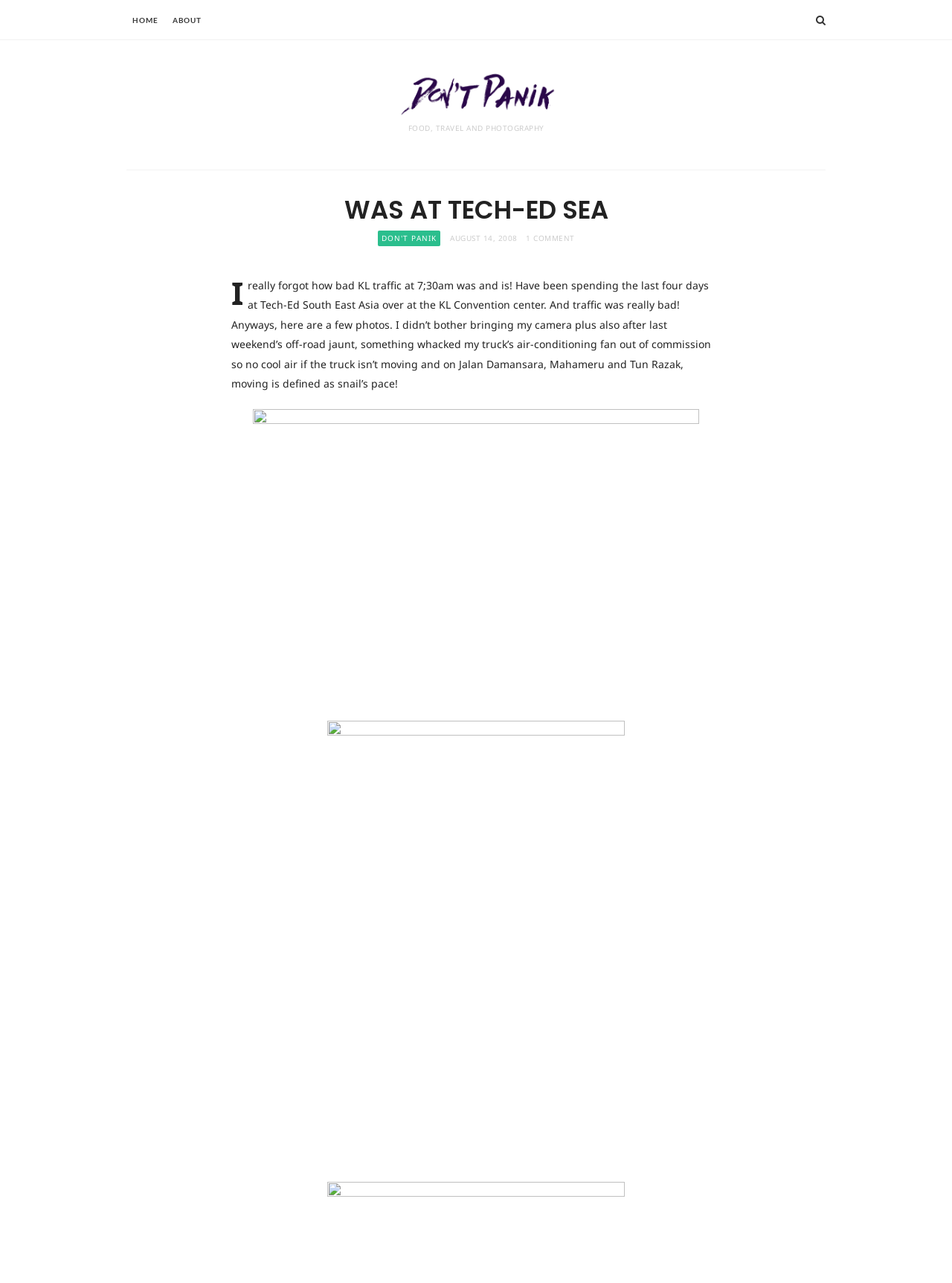What is the location of the event mentioned in the article? Using the information from the screenshot, answer with a single word or phrase.

KL Convention center